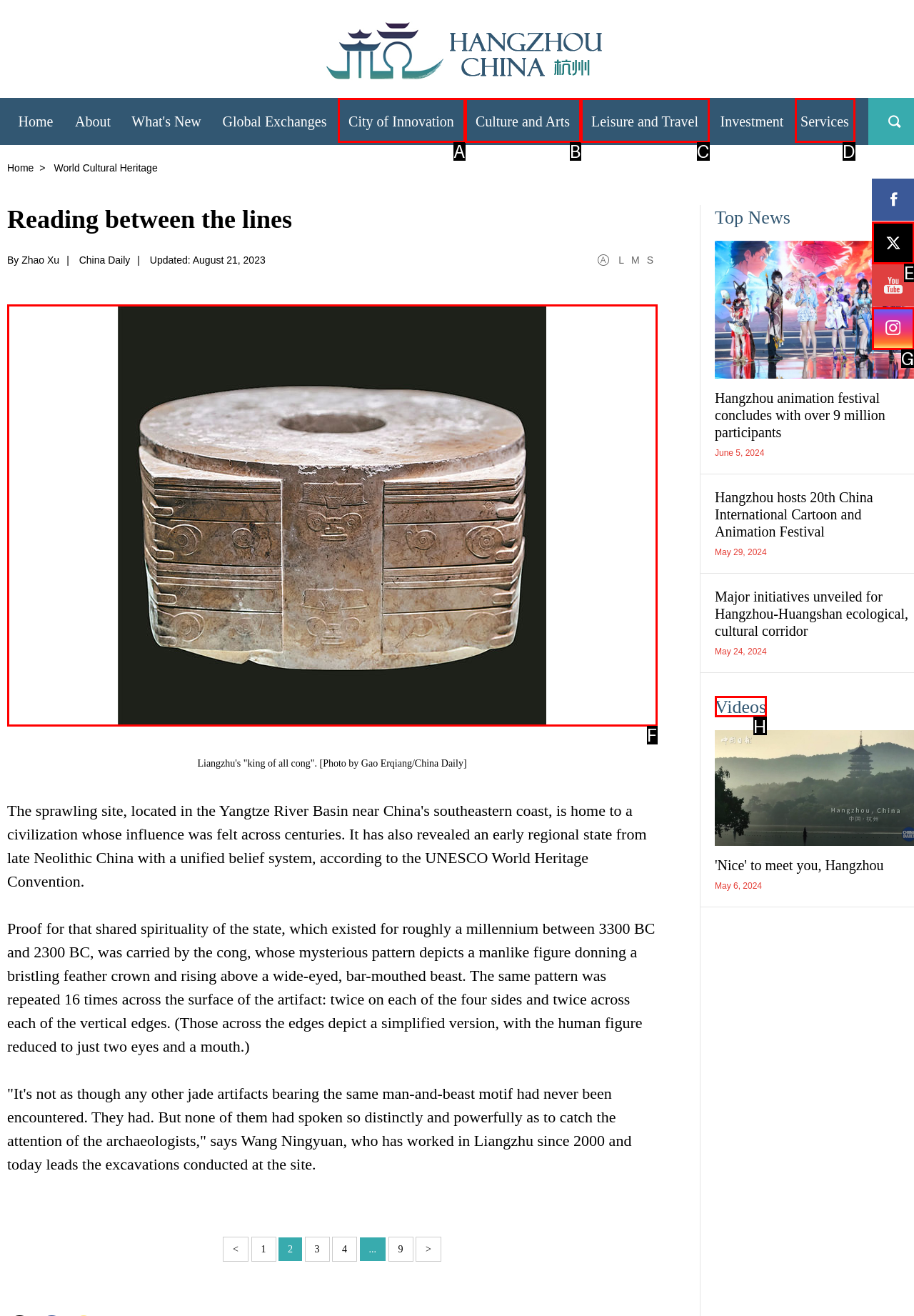Determine which UI element matches this description: Ledige stillinger
Reply with the appropriate option's letter.

None